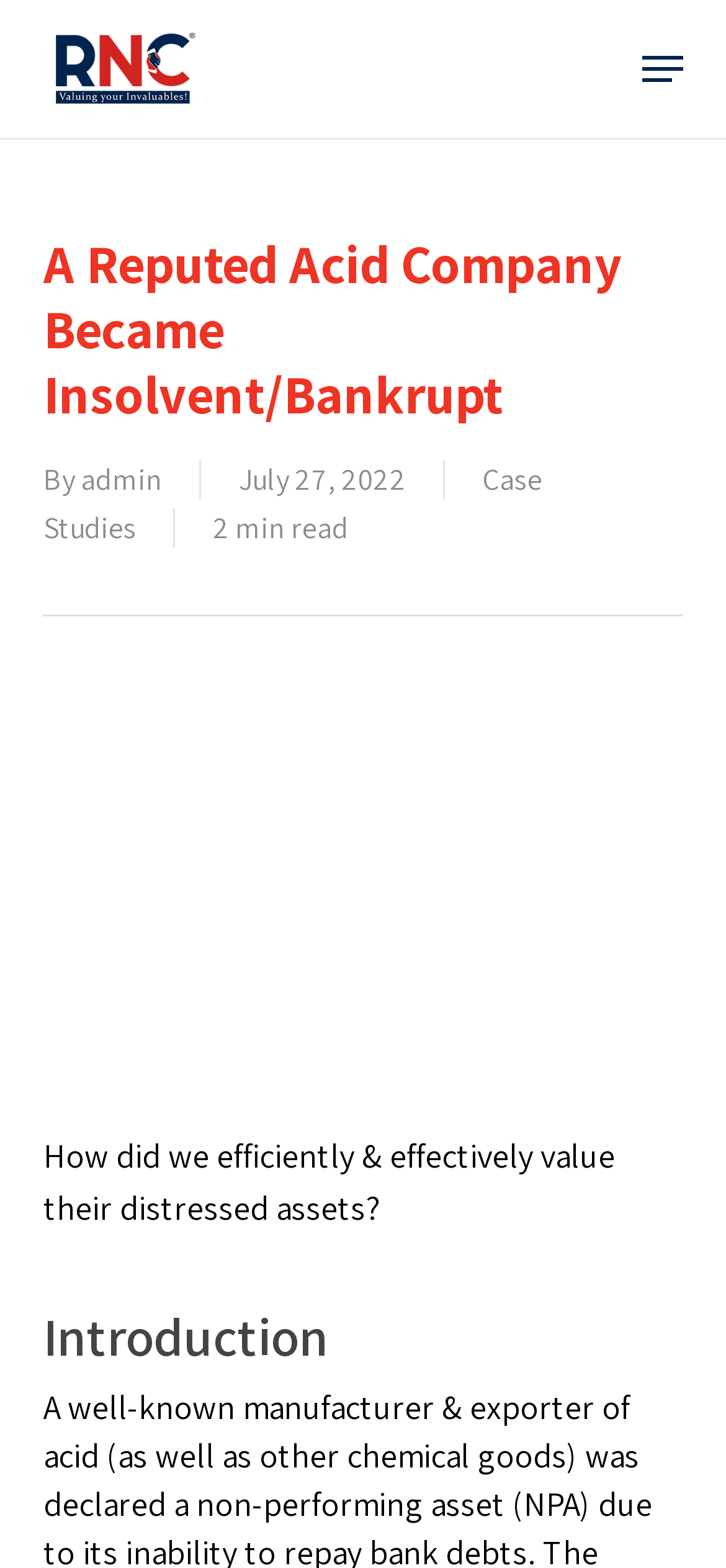With reference to the screenshot, provide a detailed response to the question below:
What is the name of the company that became insolvent?

The answer can be found by looking at the top-left corner of the webpage, where the company name 'RNC' is displayed as a link and an image.